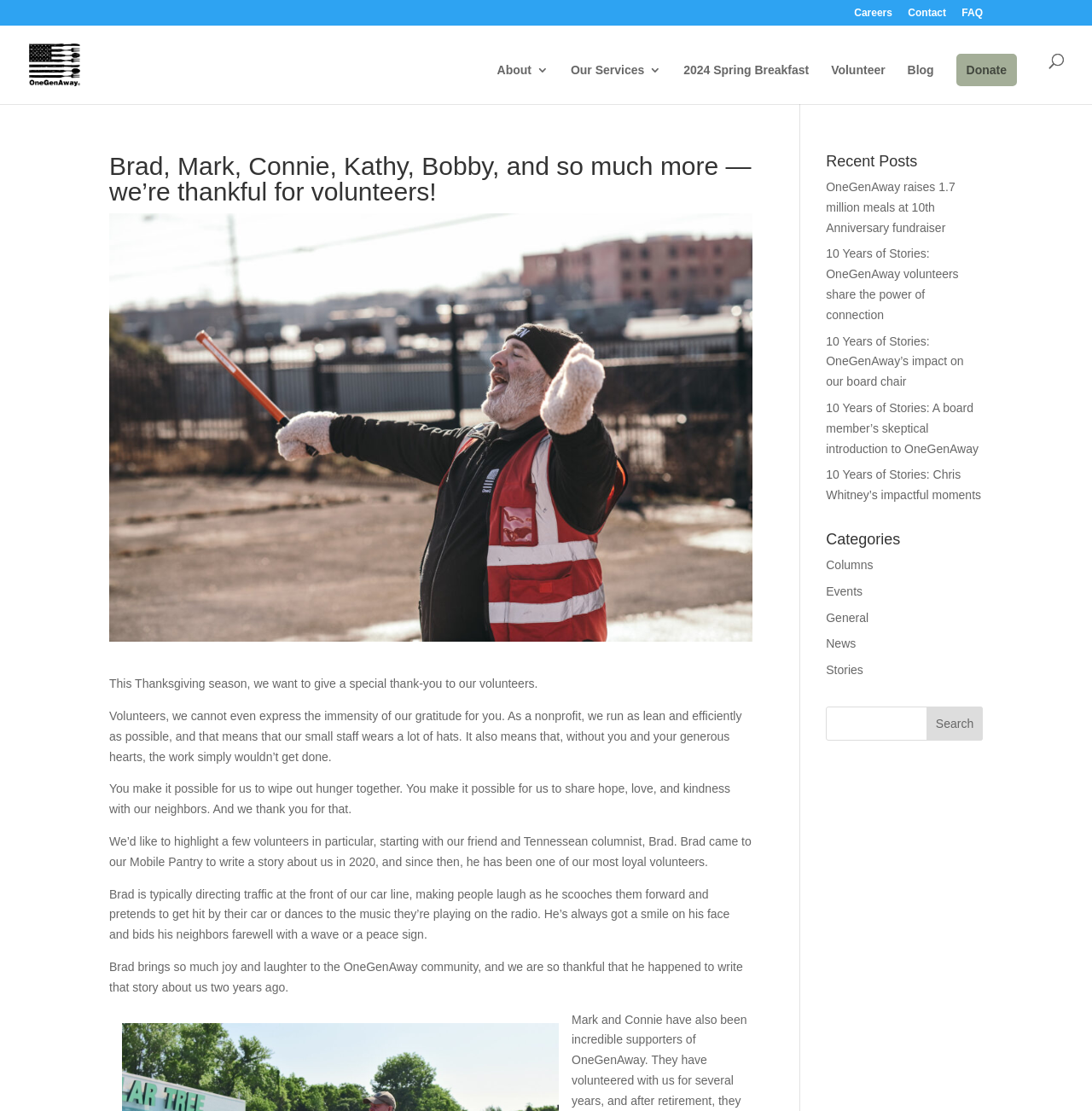Please locate the bounding box coordinates of the element that should be clicked to complete the given instruction: "Click on the 'Careers' link".

[0.782, 0.007, 0.817, 0.023]